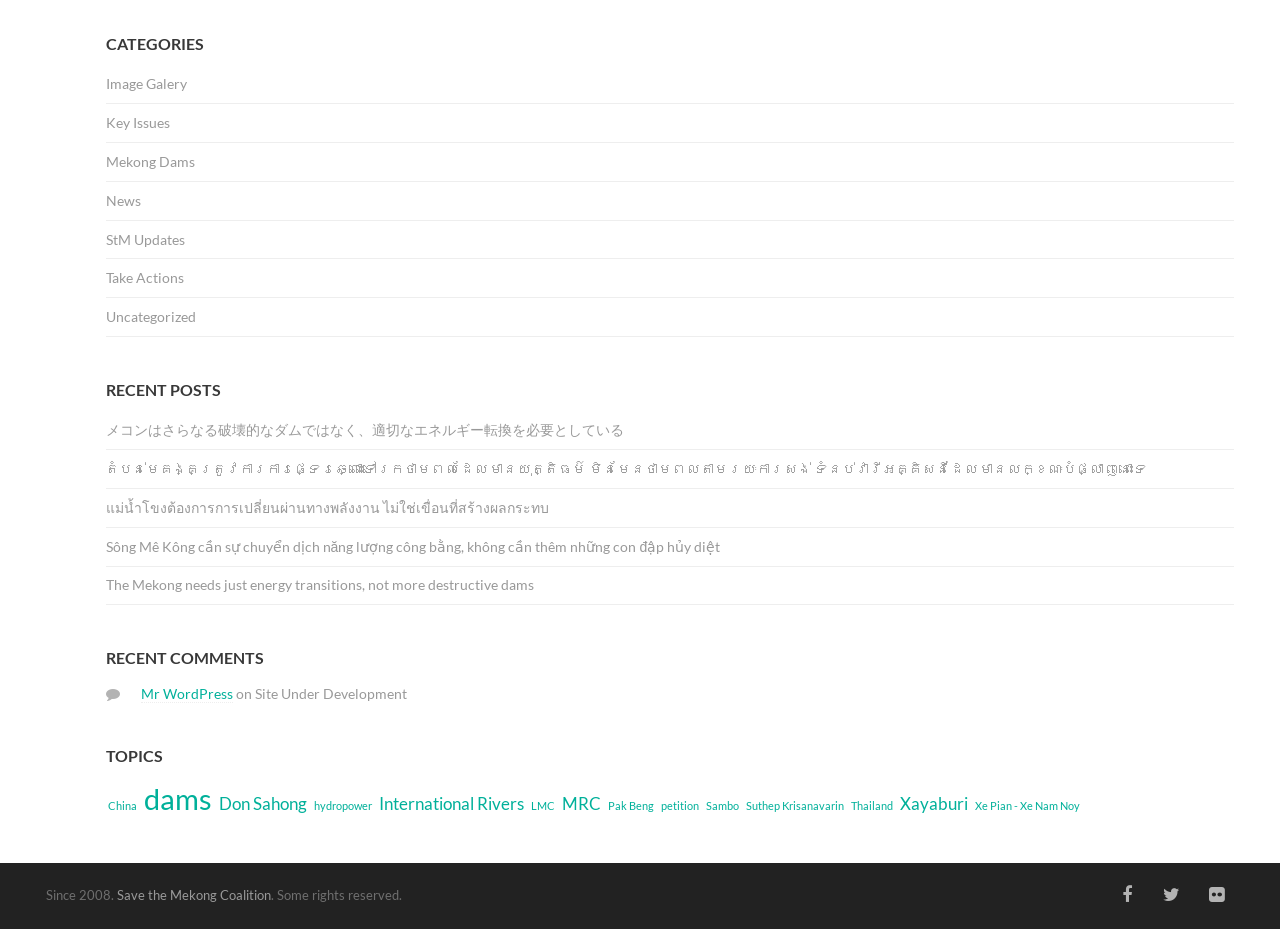What is the name of the coalition mentioned at the bottom of the webpage?
From the screenshot, provide a brief answer in one word or phrase.

Save the Mekong Coalition